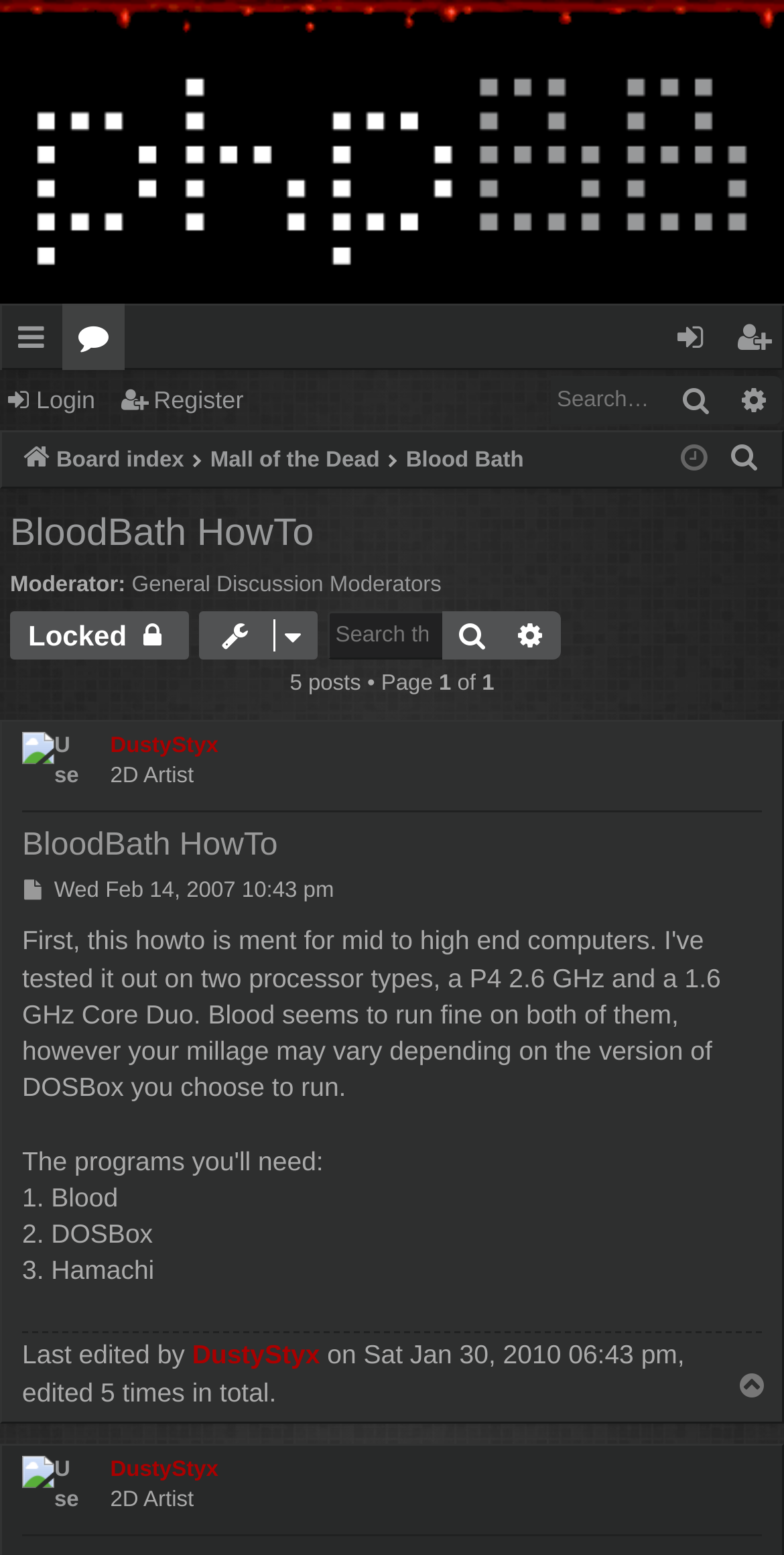Use a single word or phrase to answer the question: How many times was the last post edited?

5